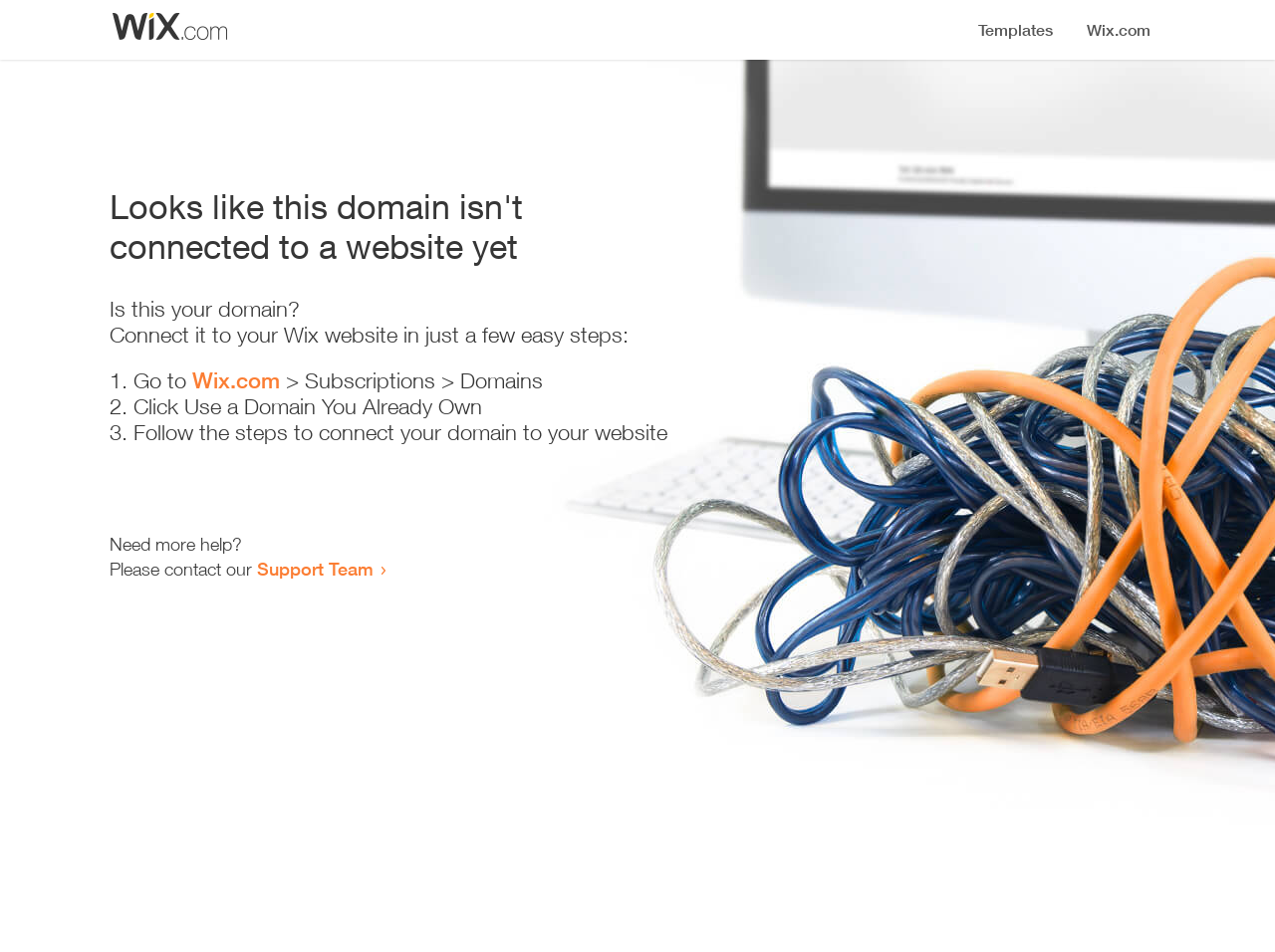Generate the text of the webpage's primary heading.

Looks like this domain isn't
connected to a website yet